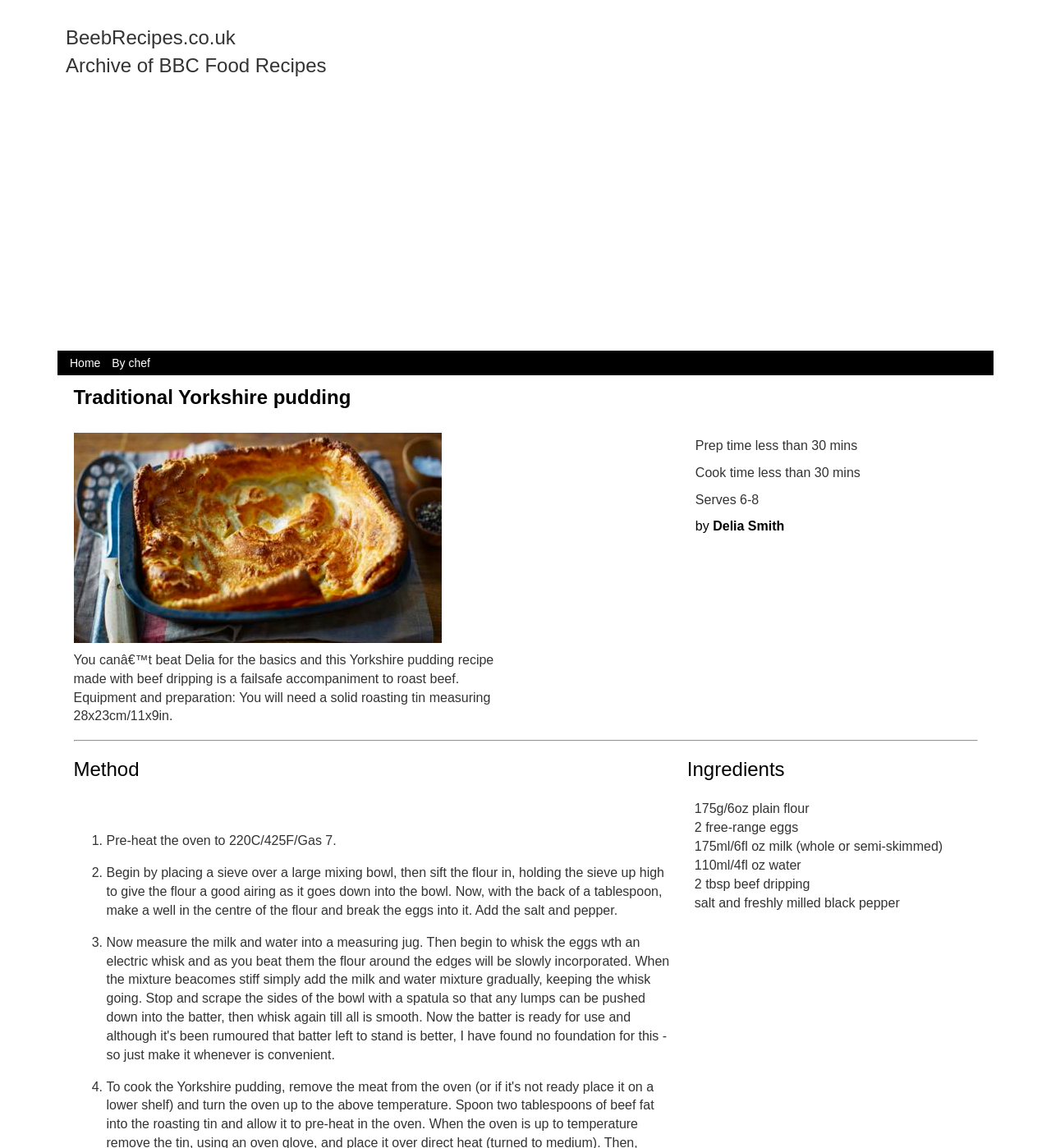Respond to the question below with a single word or phrase:
What is the cooking time for this recipe?

less than 30 mins